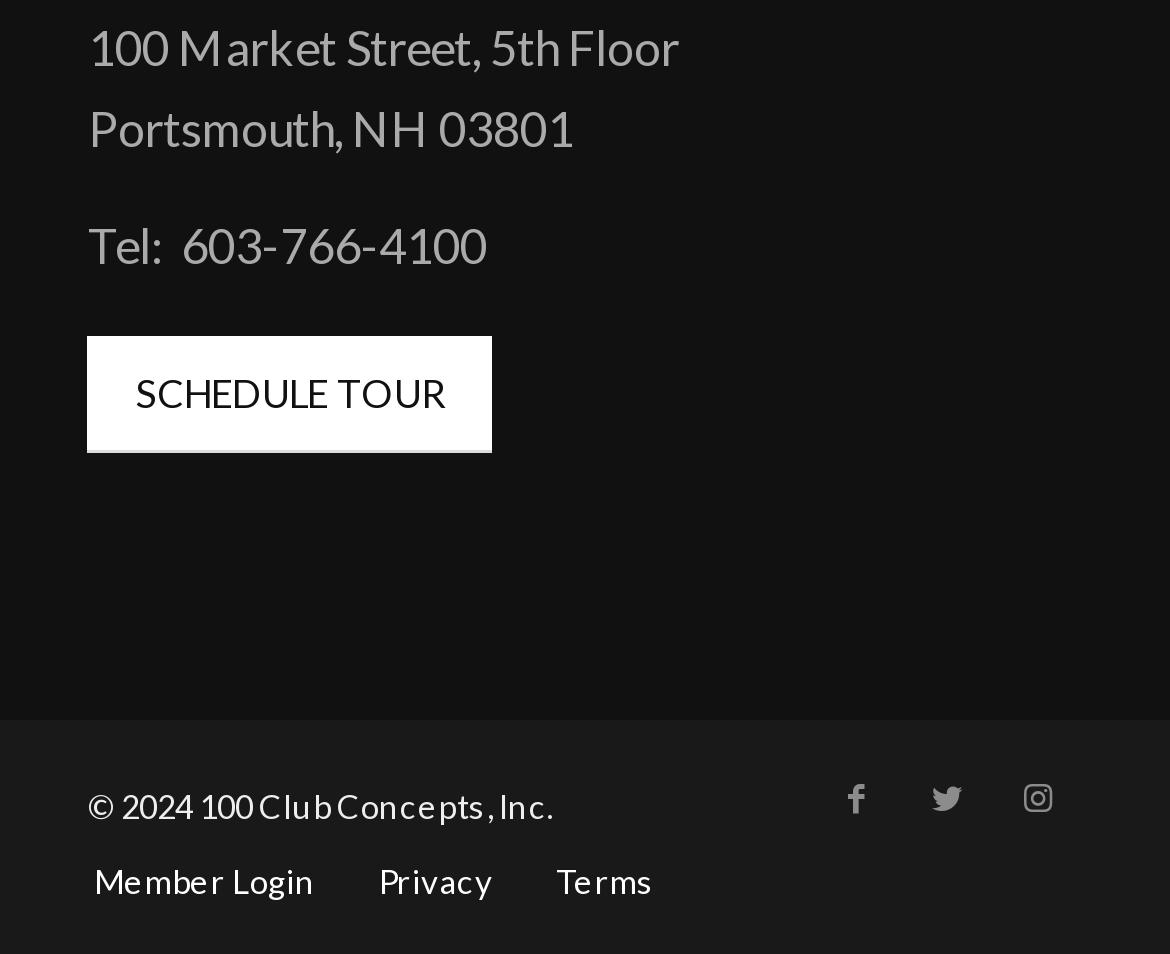Examine the screenshot and answer the question in as much detail as possible: How many social media links are there at the bottom?

At the bottom of the webpage, there are three social media links, which are 'Link to Facebook', 'Link to Twitter', and 'Link to Instagram', indicating the presence of three social media links.